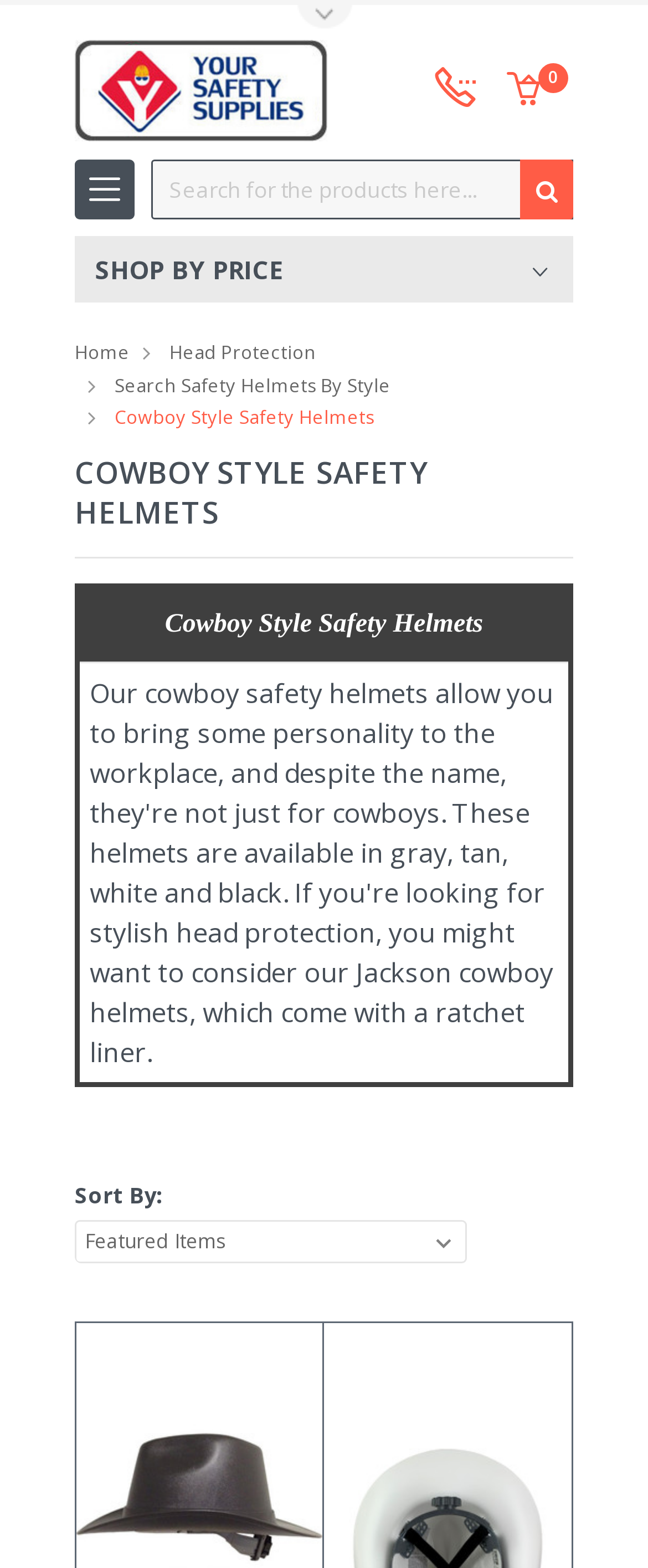What type of safety helmets are featured on this page?
Using the image as a reference, give a one-word or short phrase answer.

Cowboy Style Safety Helmets